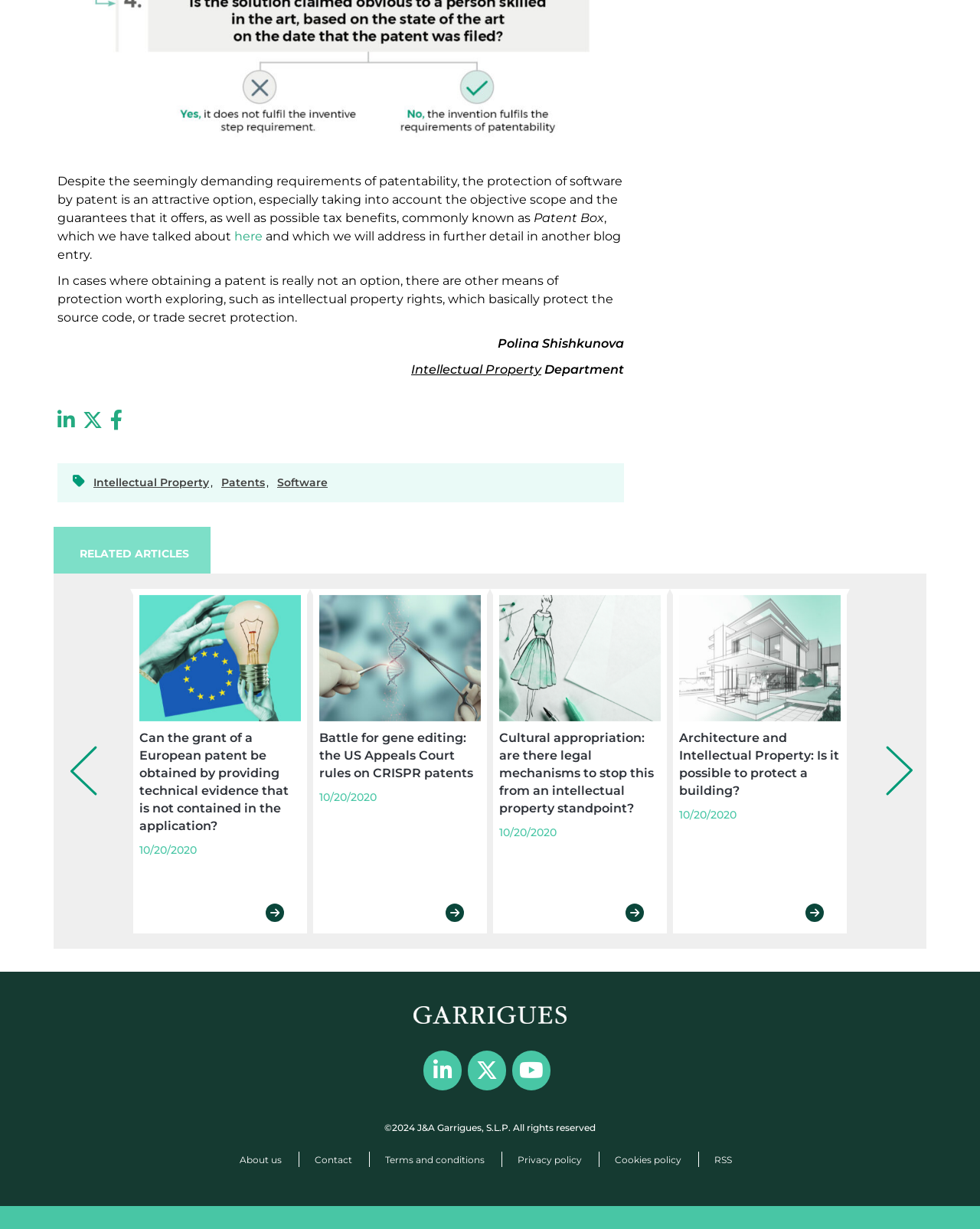What are the related articles about?
Please provide an in-depth and detailed response to the question.

The related articles are about Intellectual Property and Patents, as indicated by the links 'Can the grant of a European patent be obtained by providing technical evidence that is not contained in the application?', 'Battle for gene editing: the US Appeals Court rules on CRISPR patents', and others.